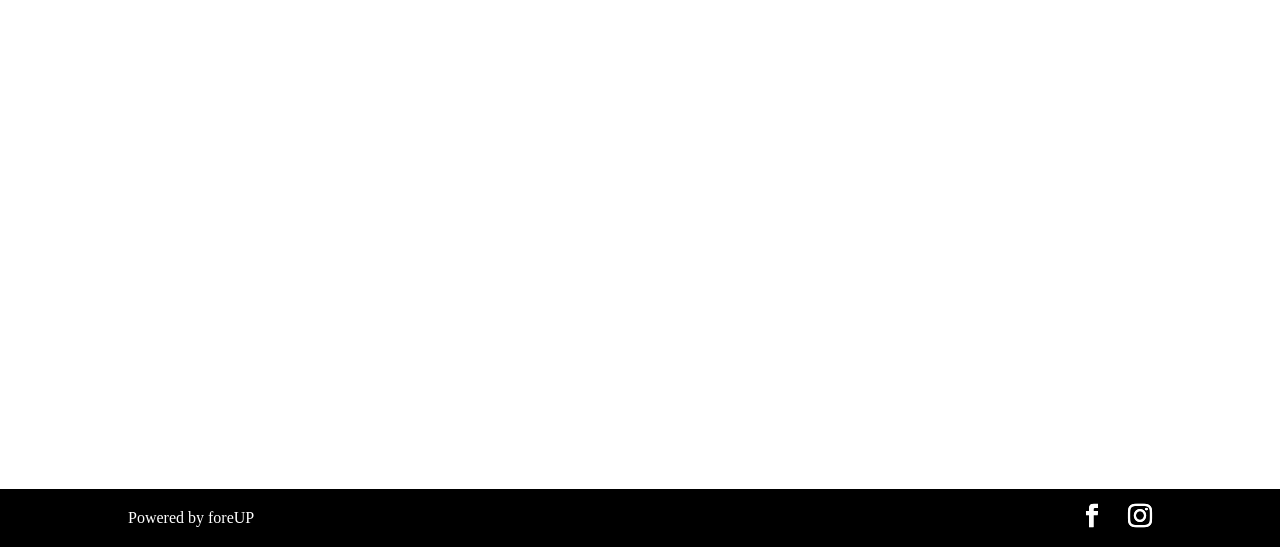What are the three main headings on the webpage?
Based on the image, give a one-word or short phrase answer.

Outings, Book A Tee Time, Contact Us